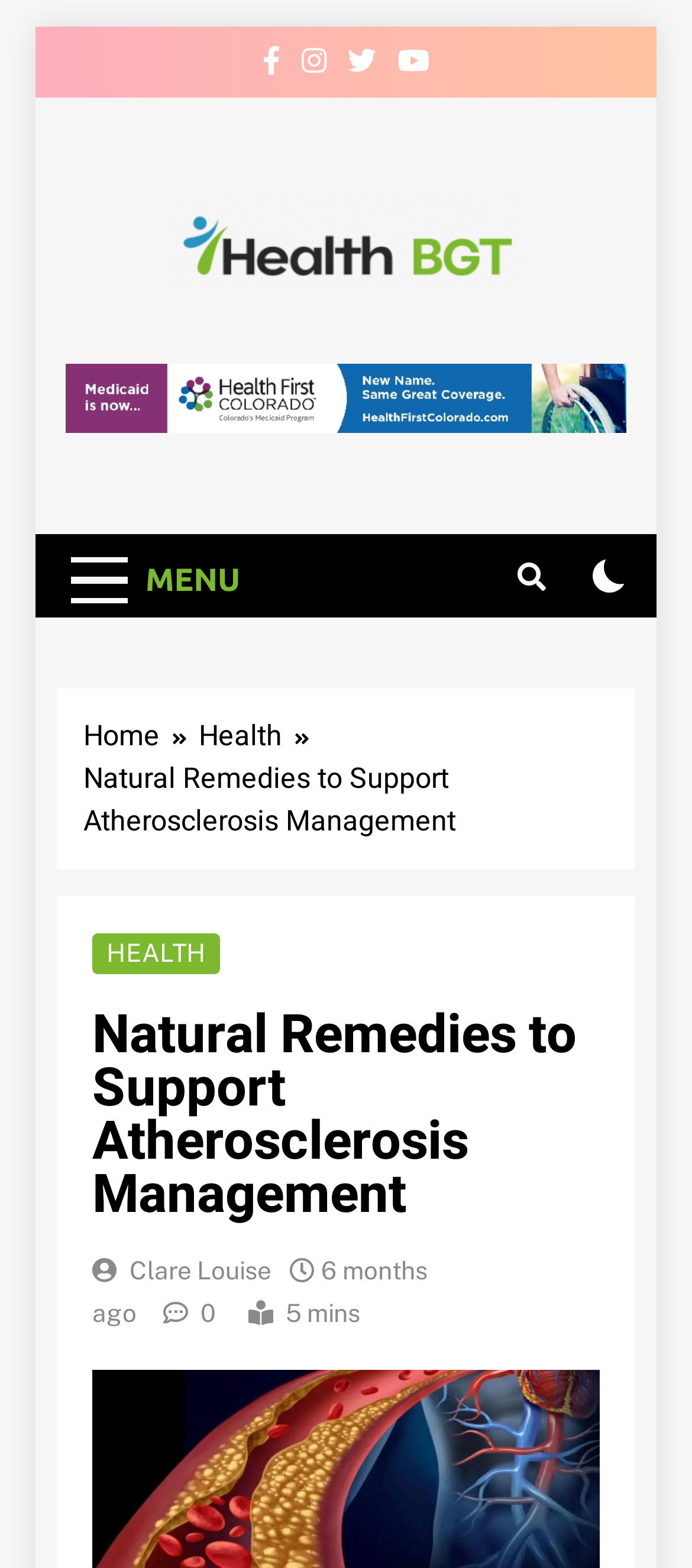Find the bounding box of the UI element described as: "Menu". The bounding box coordinates should be given as four float values between 0 and 1, i.e., [left, top, right, bottom].

[0.082, 0.345, 0.368, 0.393]